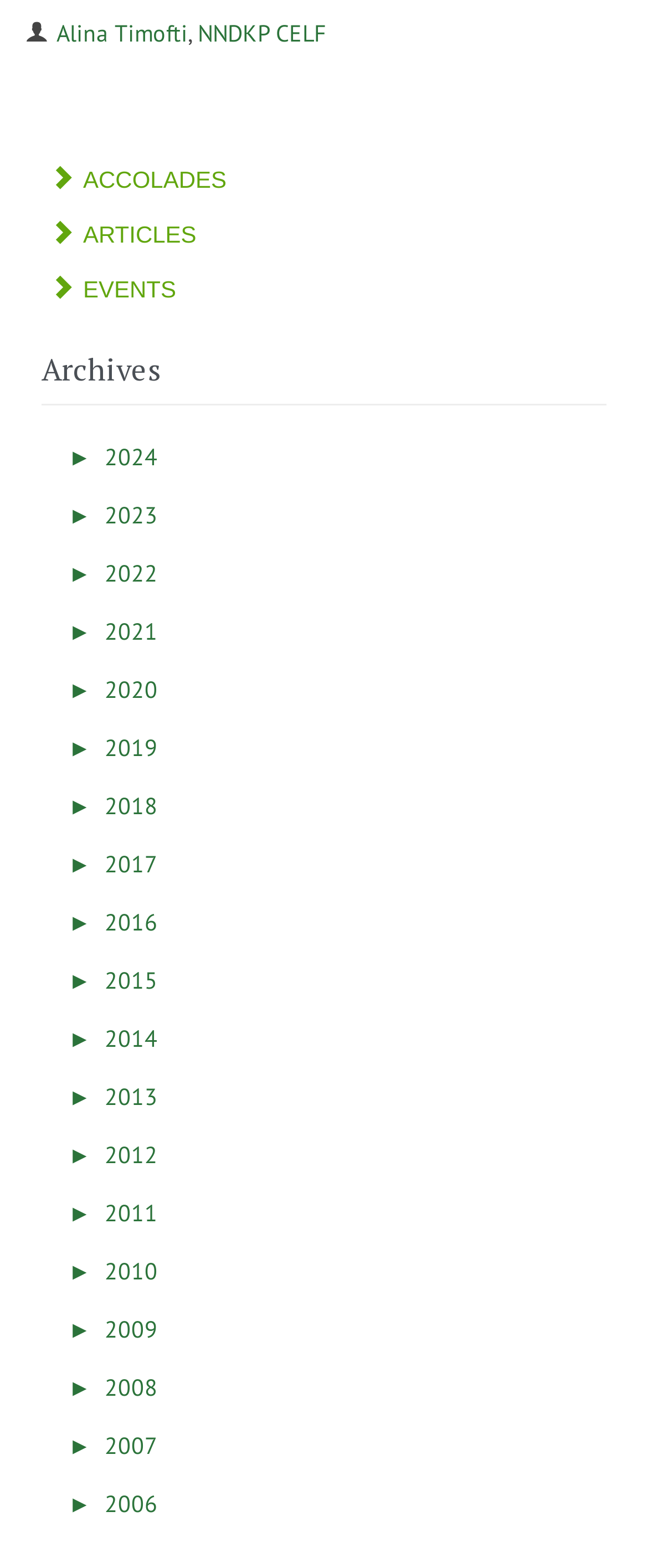Identify the bounding box coordinates of the region I need to click to complete this instruction: "Check accolades".

[0.064, 0.103, 0.936, 0.127]